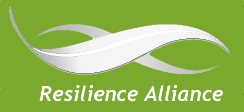Answer the question below with a single word or a brief phrase: 
What is the font style of the text 'Resilience Alliance'?

clean, modern